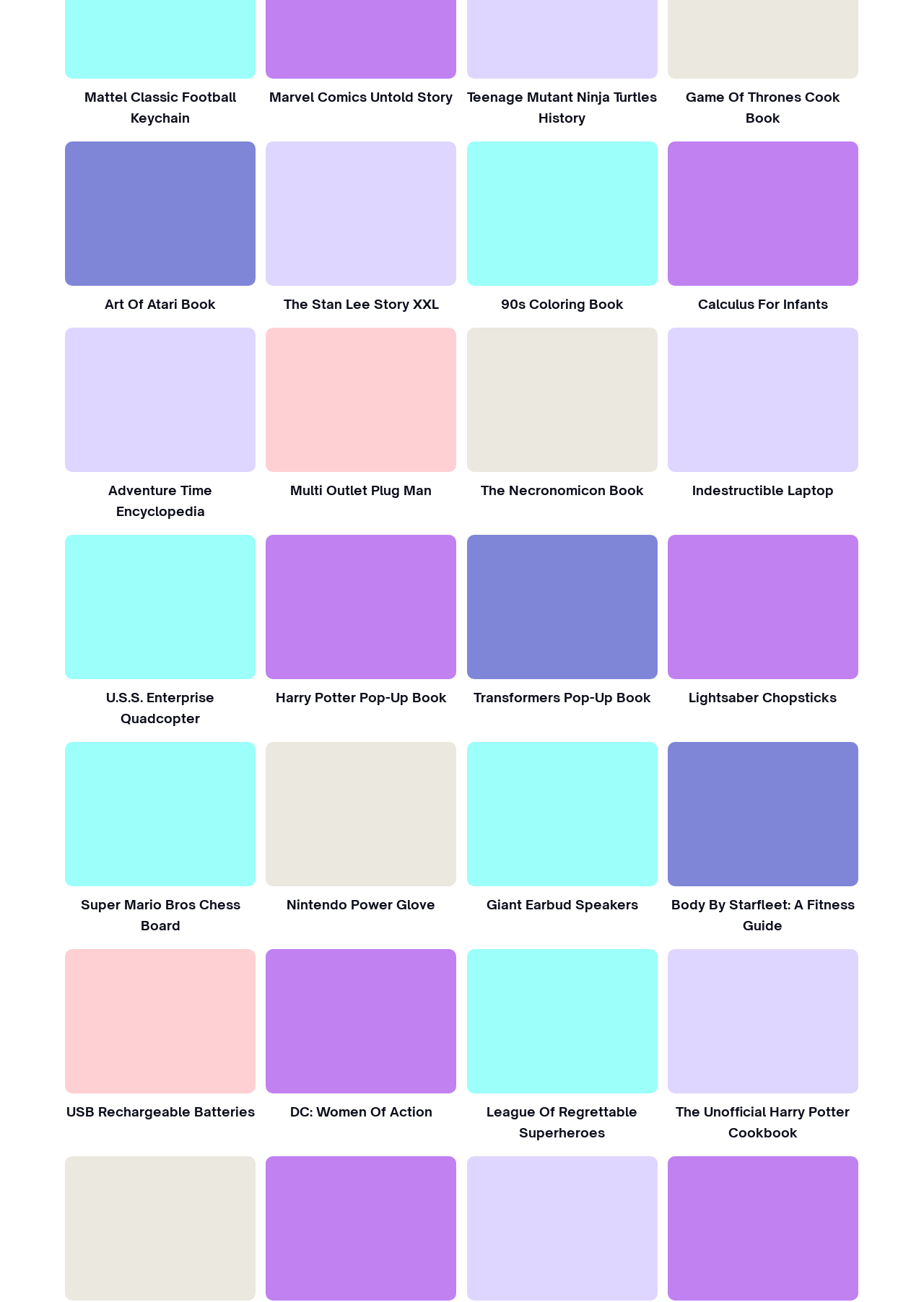Find the bounding box coordinates for the HTML element described as: "League Of Regrettable Superheroes". The coordinates should consist of four float values between 0 and 1, i.e., [left, top, right, bottom].

[0.527, 0.847, 0.69, 0.877]